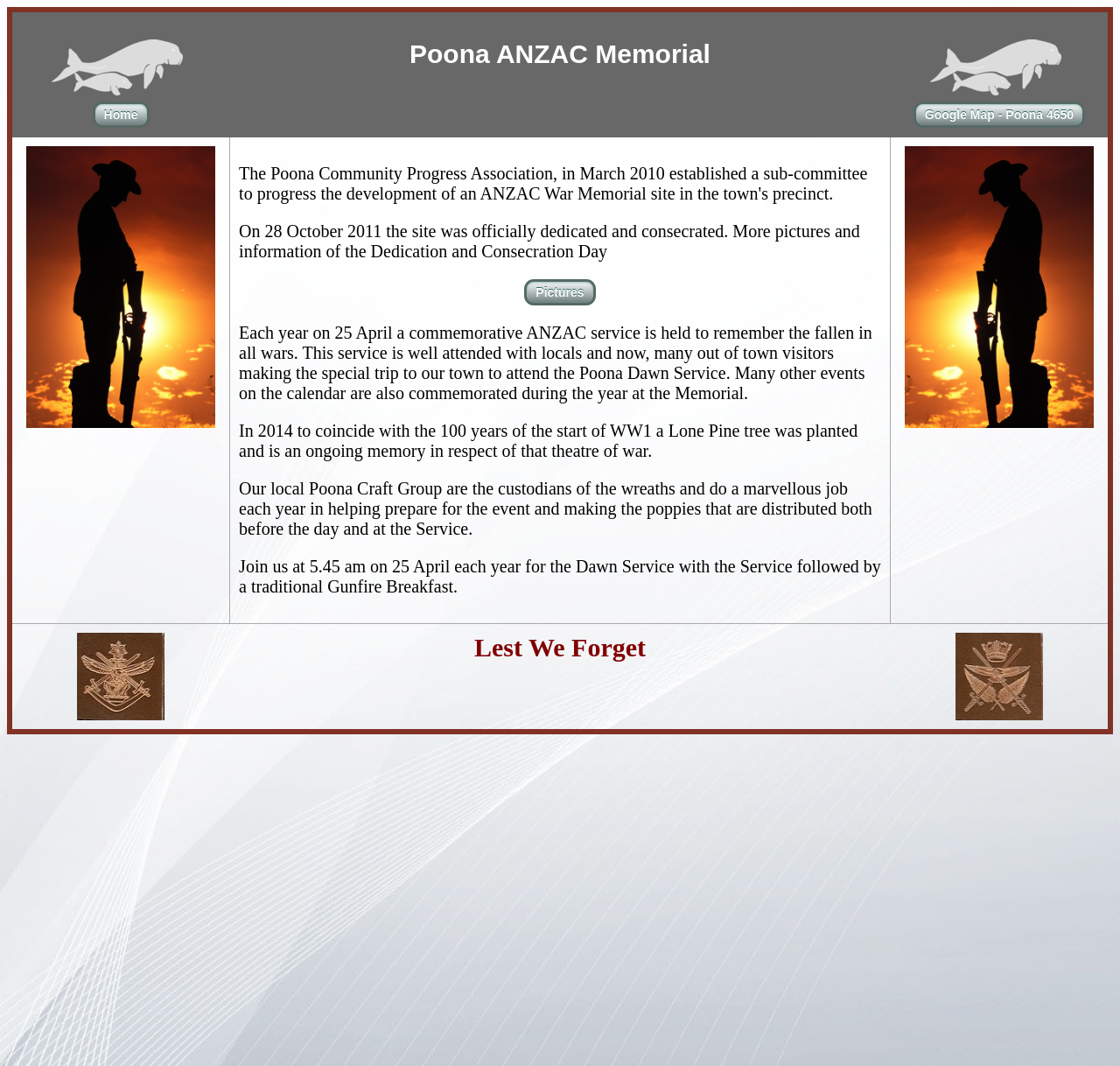Identify the bounding box for the described UI element. Provide the coordinates in (top-left x, top-left y, bottom-right x, bottom-right y) format with values ranging from 0 to 1: Google Map - Poona 4650

[0.815, 0.095, 0.969, 0.12]